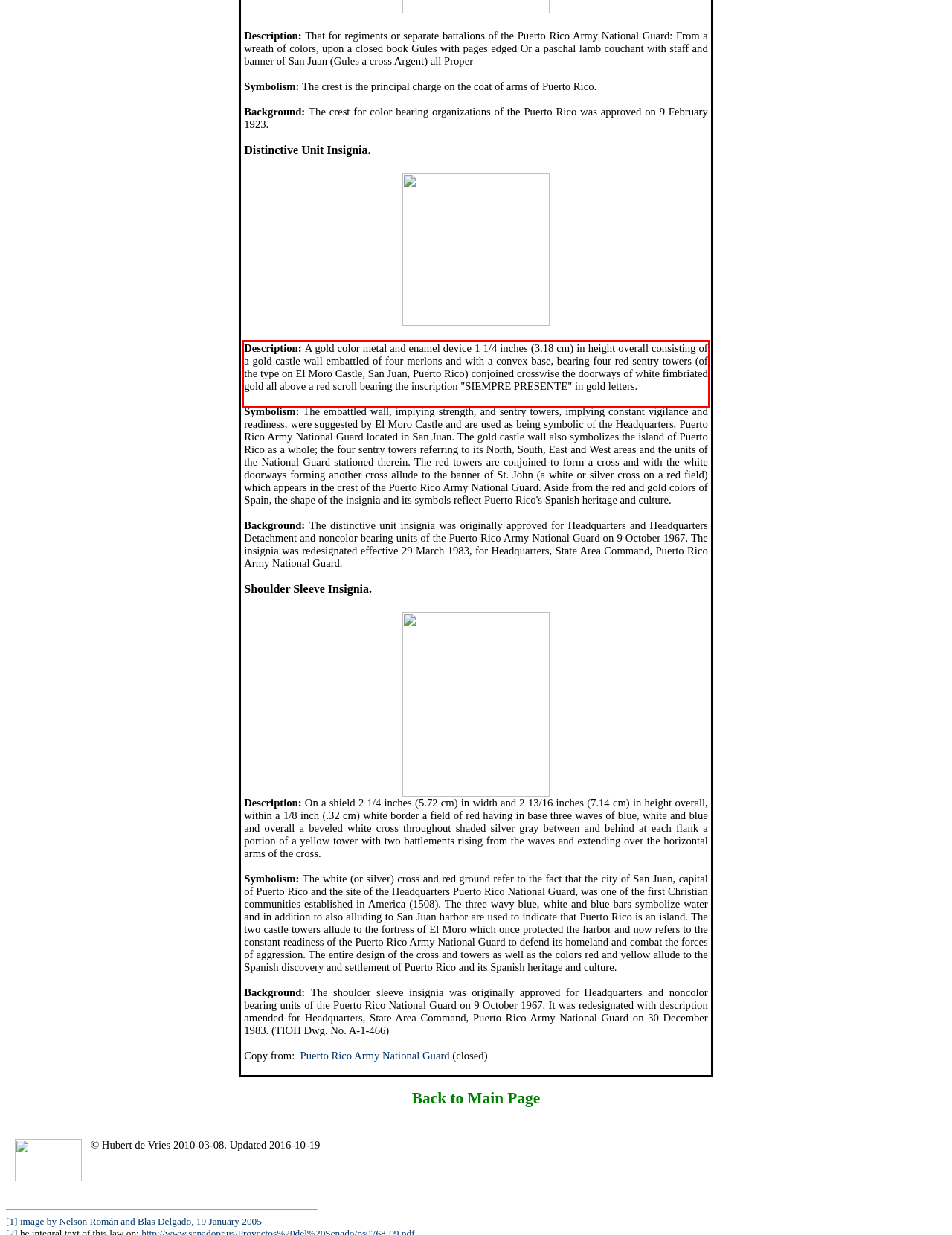You have a screenshot of a webpage with a UI element highlighted by a red bounding box. Use OCR to obtain the text within this highlighted area.

Description: A gold color metal and enamel device 1 1/4 inches (3.18 cm) in height overall consisting of a gold castle wall embattled of four merlons and with a convex base, bearing four red sentry towers (of the type on El Moro Castle, San Juan, Puerto Rico) conjoined crosswise the doorways of white fimbriated gold all above a red scroll bearing the inscription "SIEMPRE PRESENTE" in gold letters.